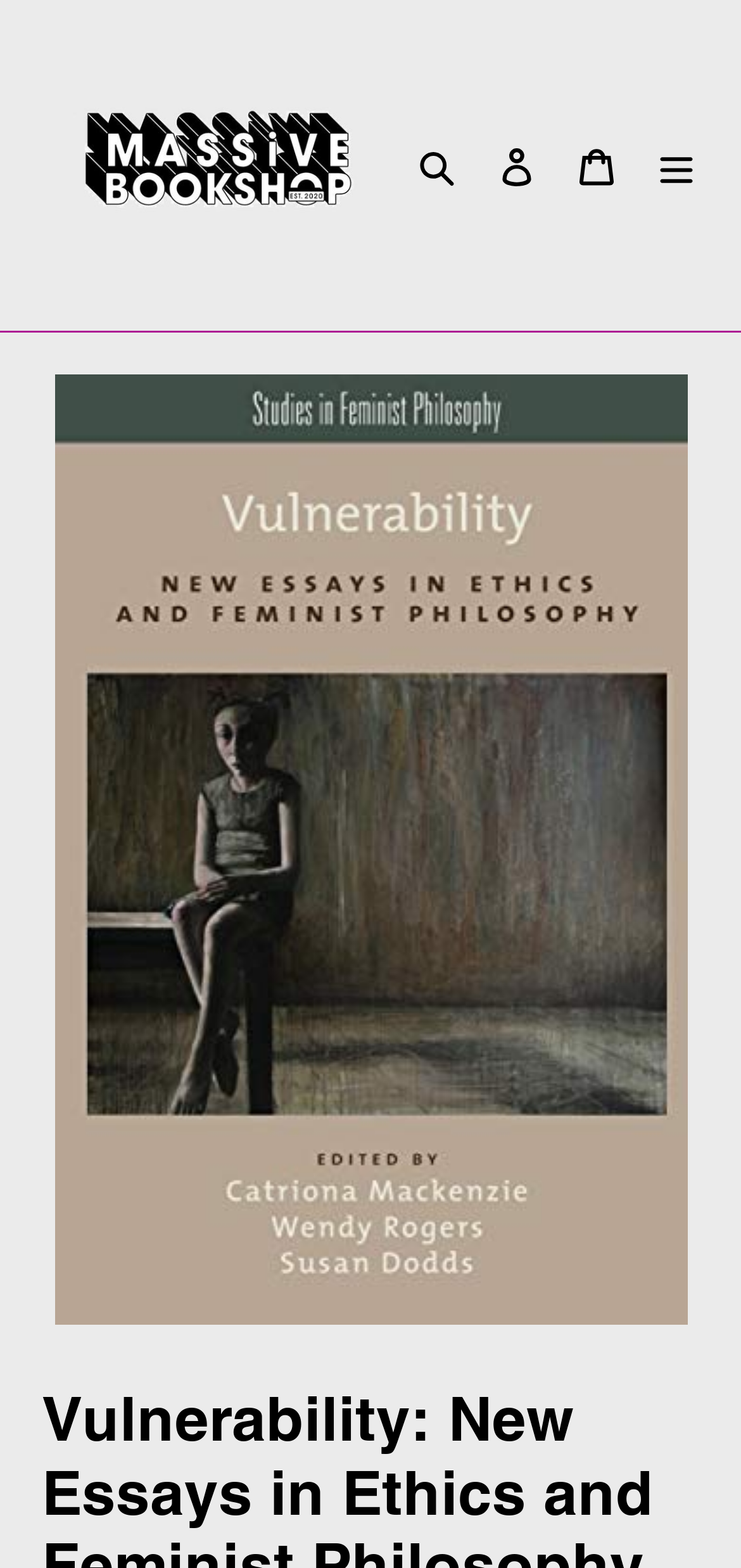Please find the bounding box for the UI component described as follows: "Cart 0 items".

[0.751, 0.08, 0.859, 0.131]